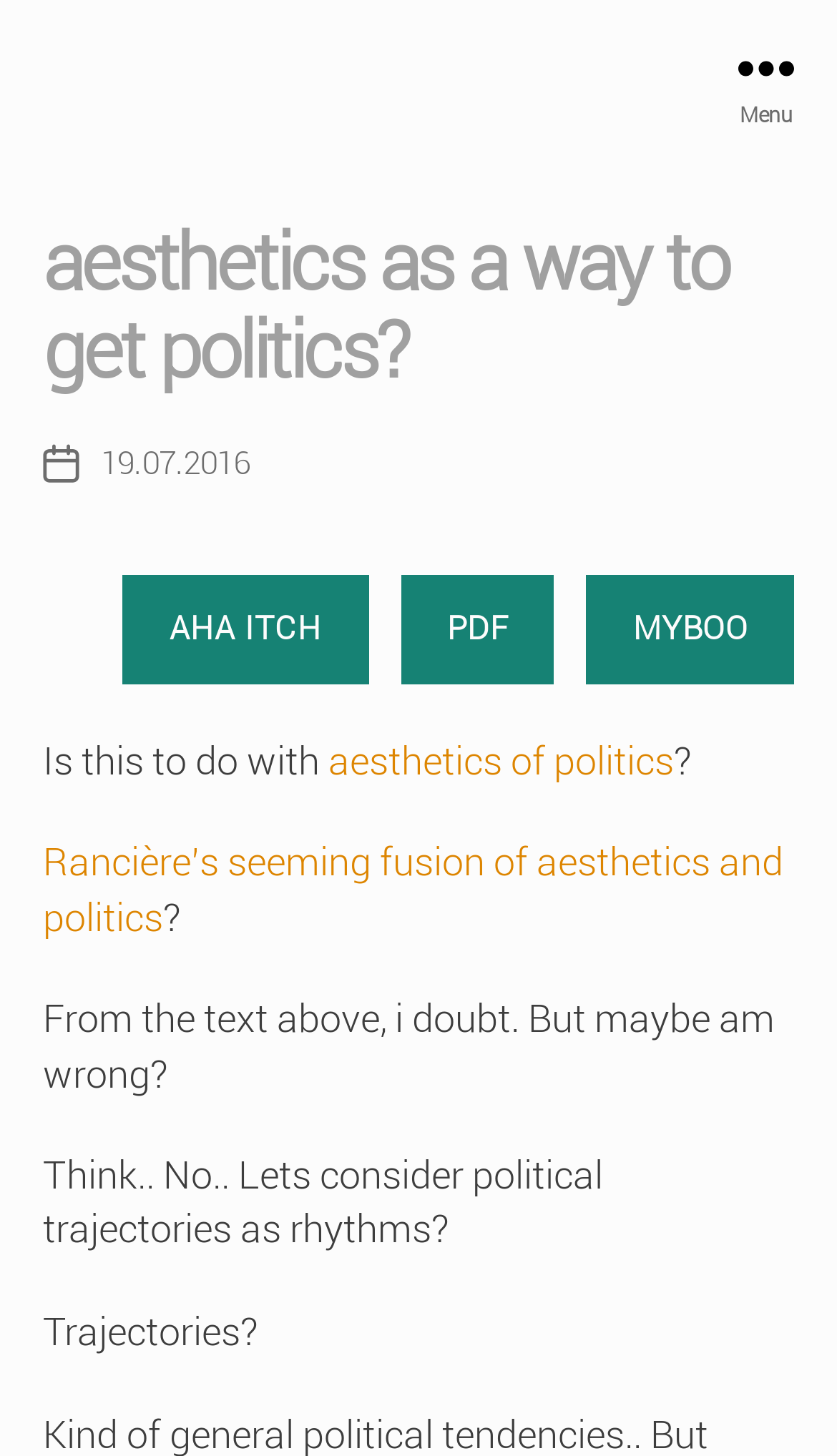Identify the bounding box of the HTML element described here: "Terms and Conditions". Provide the coordinates as four float numbers between 0 and 1: [left, top, right, bottom].

None